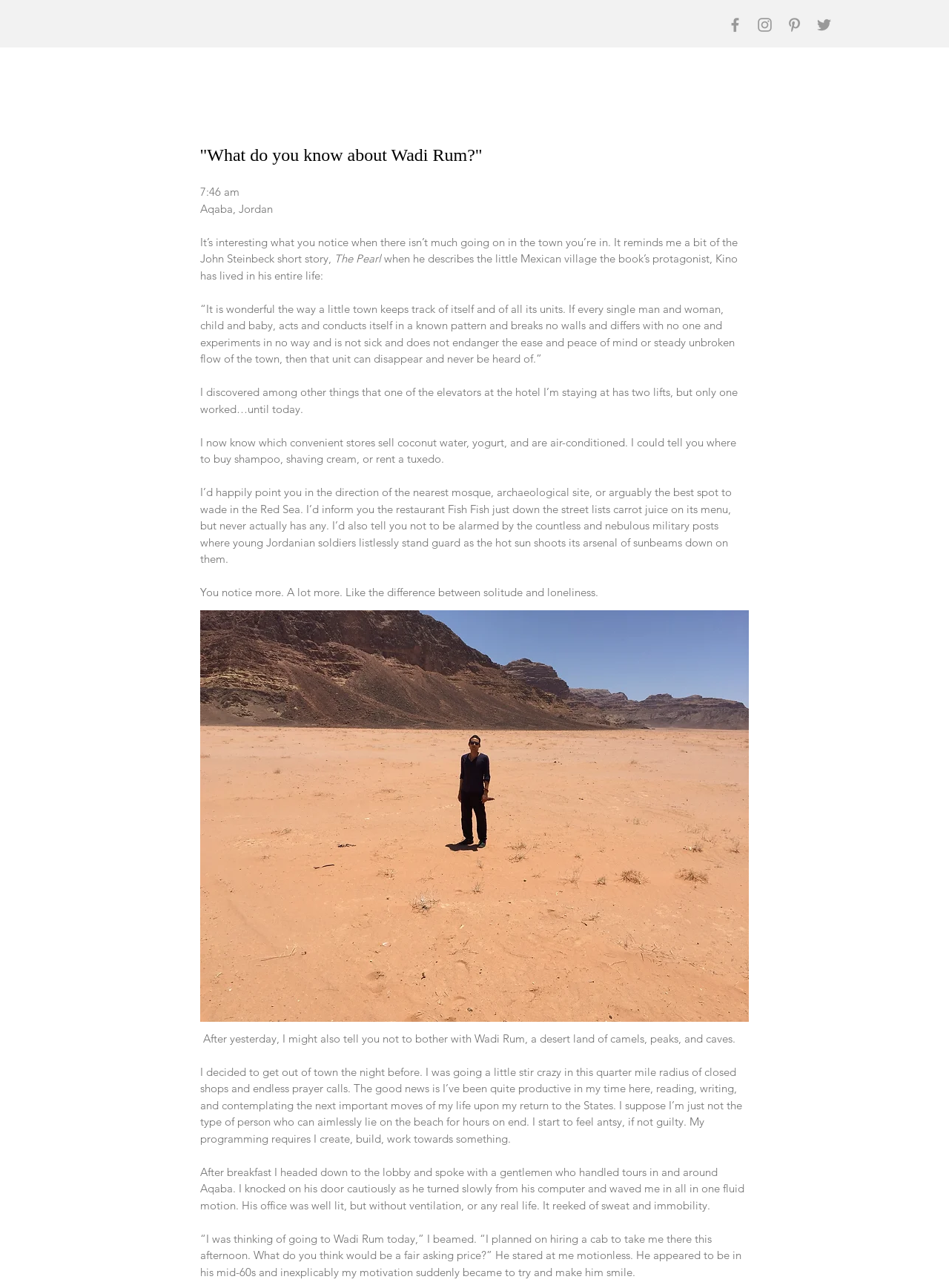Offer an in-depth caption of the entire webpage.

The webpage appears to be a personal blog or journal entry. At the top, there is a social bar with four grey icons for Facebook, Instagram, Pinterest, and Twitter, aligned horizontally and positioned near the top-right corner of the page.

Below the social bar, there is a heading that reads "What do you know about Wadi Rum?" in a prominent font. Underneath the heading, there is a series of paragraphs of text that describe the author's experiences and observations while staying in Aqaba, Jordan. The text is divided into several sections, each describing a different aspect of the author's life in Aqaba, including their daily routine, observations about the town, and interactions with locals.

The text is written in a conversational tone and includes quotes from a John Steinbeck short story, "The Pearl". The author reflects on the differences between solitude and loneliness, and shares their experiences with trying to get out of town and explore Wadi Rum.

There are no images on the page apart from the four social media icons at the top. The overall layout is simple, with a focus on the text content.